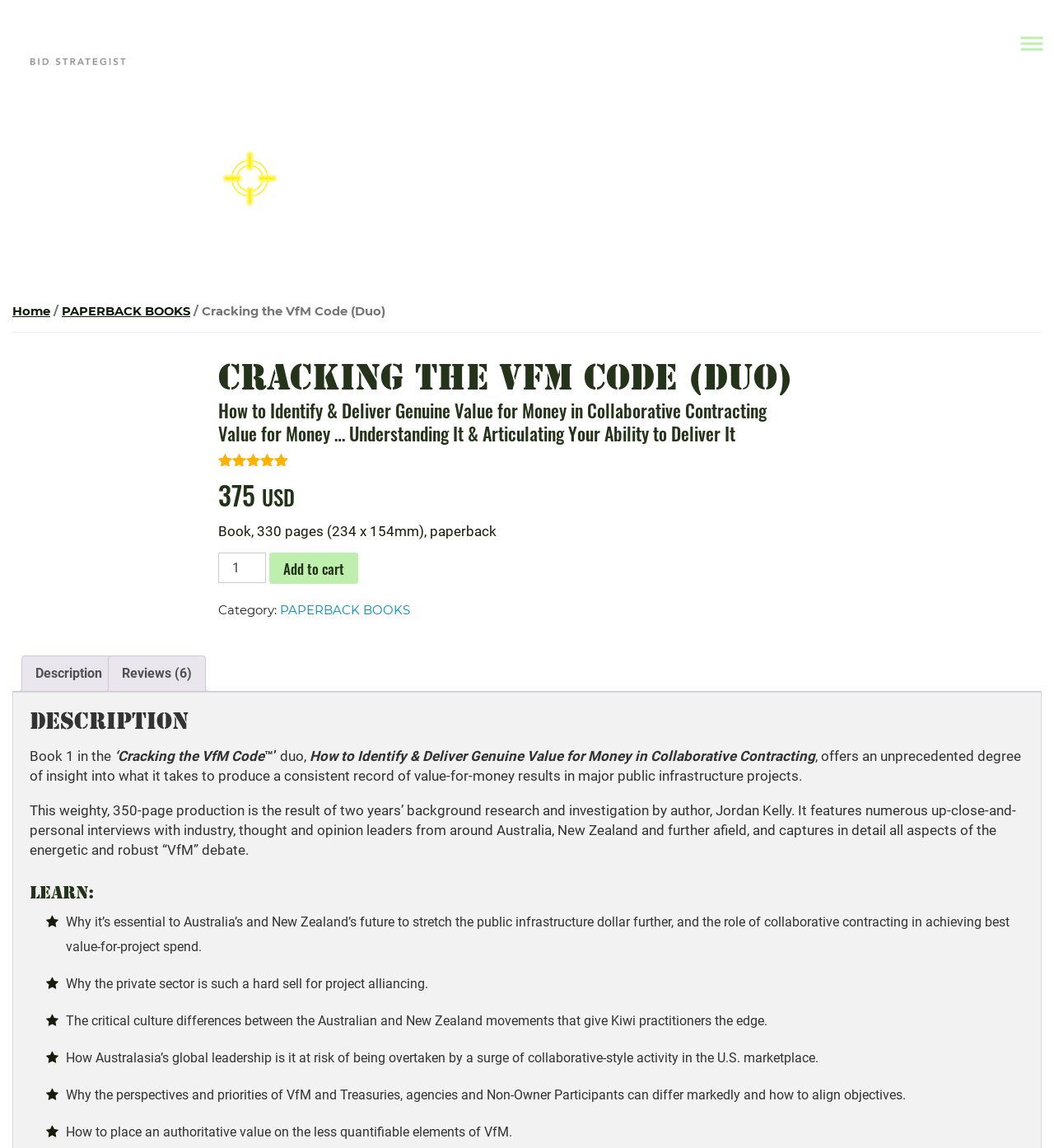How many pages does the book have?
Based on the image, answer the question in a detailed manner.

I found the number of pages by looking at the static text element with the text 'Book, 330 pages (234 x 154mm), paperback' which is located in the product description section.